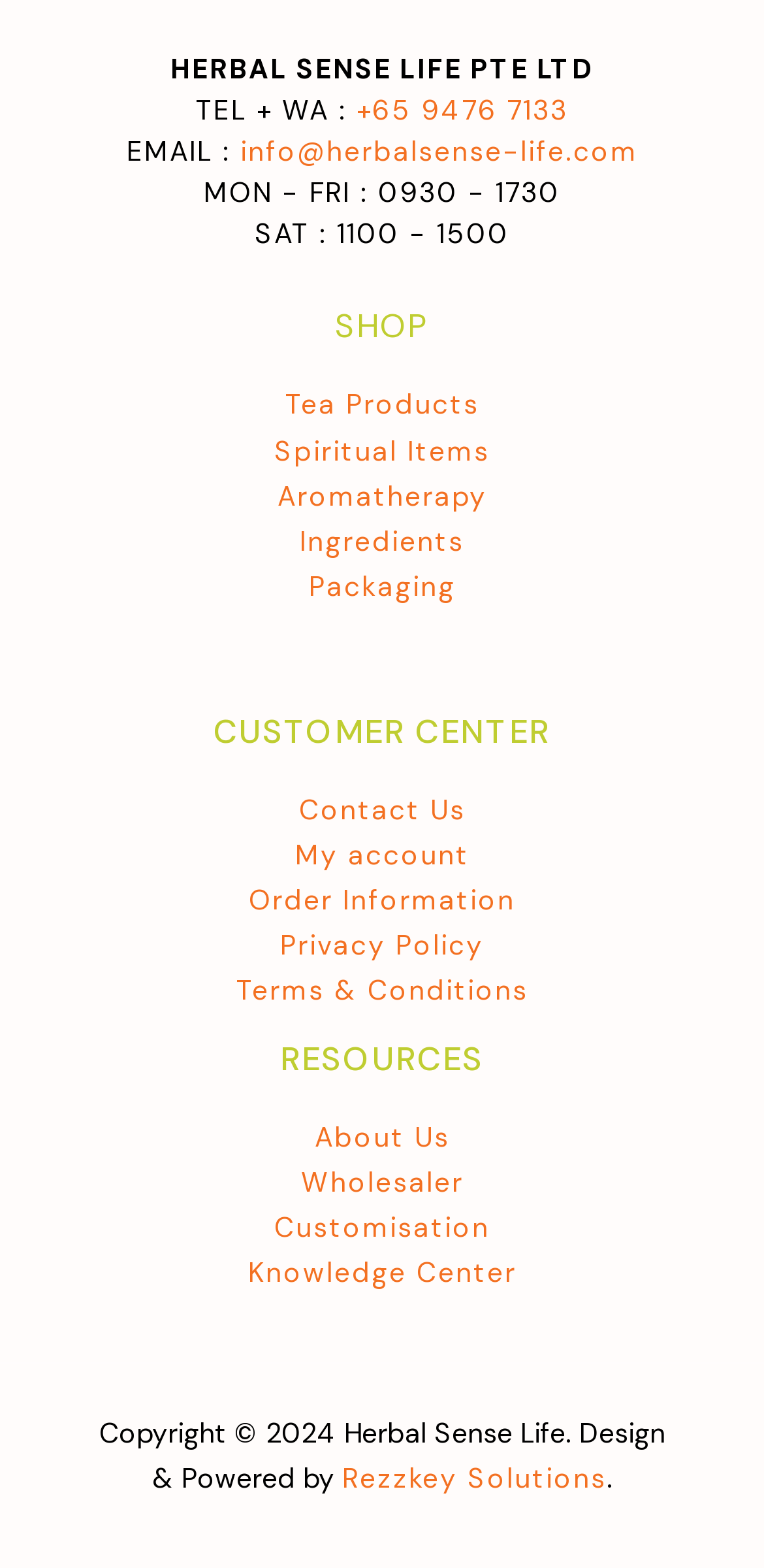Pinpoint the bounding box coordinates of the element to be clicked to execute the instruction: "Visit Rezzkey Solutions".

[0.447, 0.932, 0.794, 0.954]